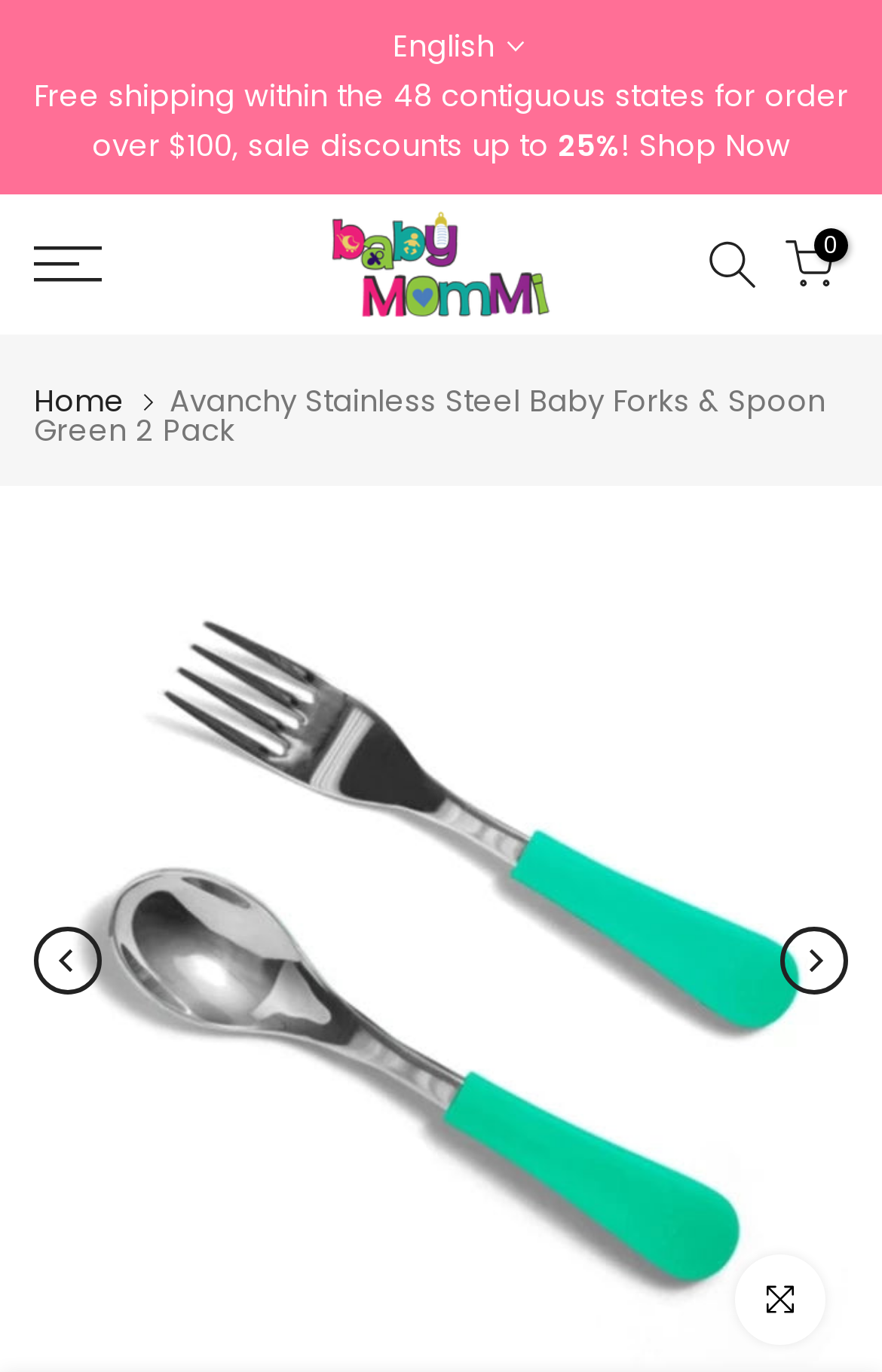Highlight the bounding box of the UI element that corresponds to this description: "aria-label="Next"".

[0.885, 0.676, 0.962, 0.725]